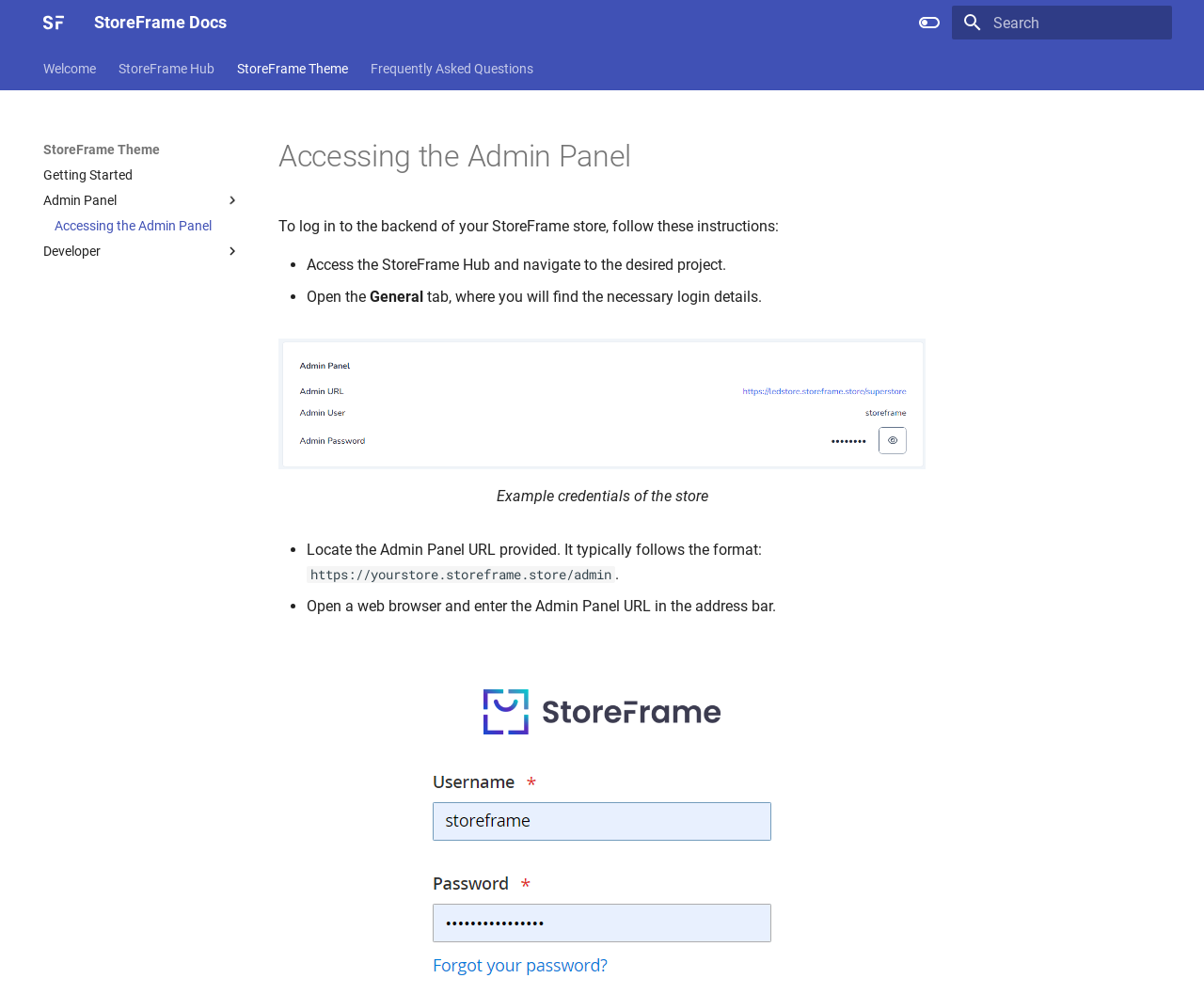What is the format of the Admin Panel URL?
Craft a detailed and extensive response to the question.

According to the instructions provided on the webpage, the Admin Panel URL typically follows the format 'https://yourstore.storeframe.store/admin', as mentioned in the step-by-step guide to accessing the Admin Panel.